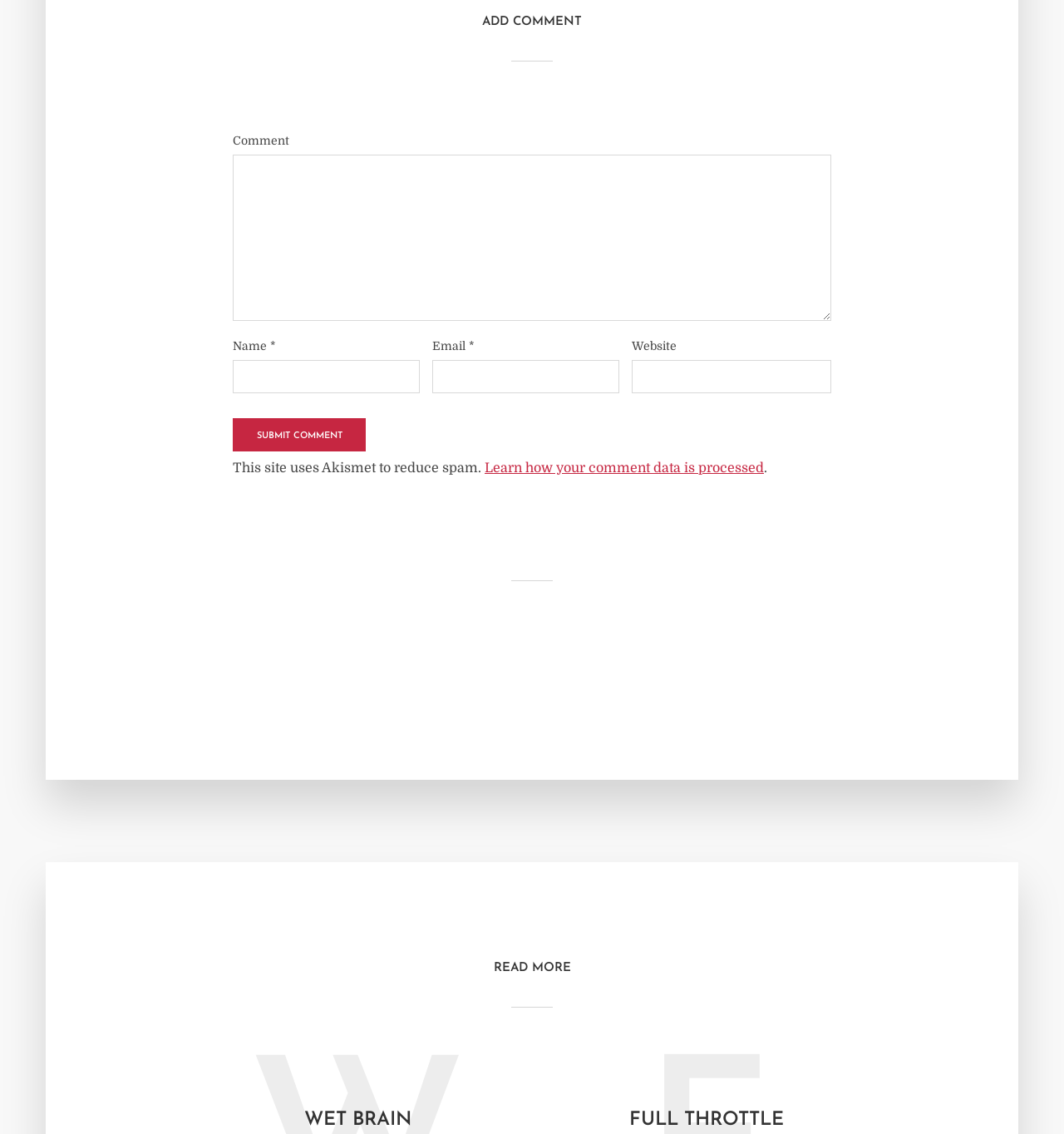How many headings are present on the webpage?
Using the image as a reference, answer with just one word or a short phrase.

3